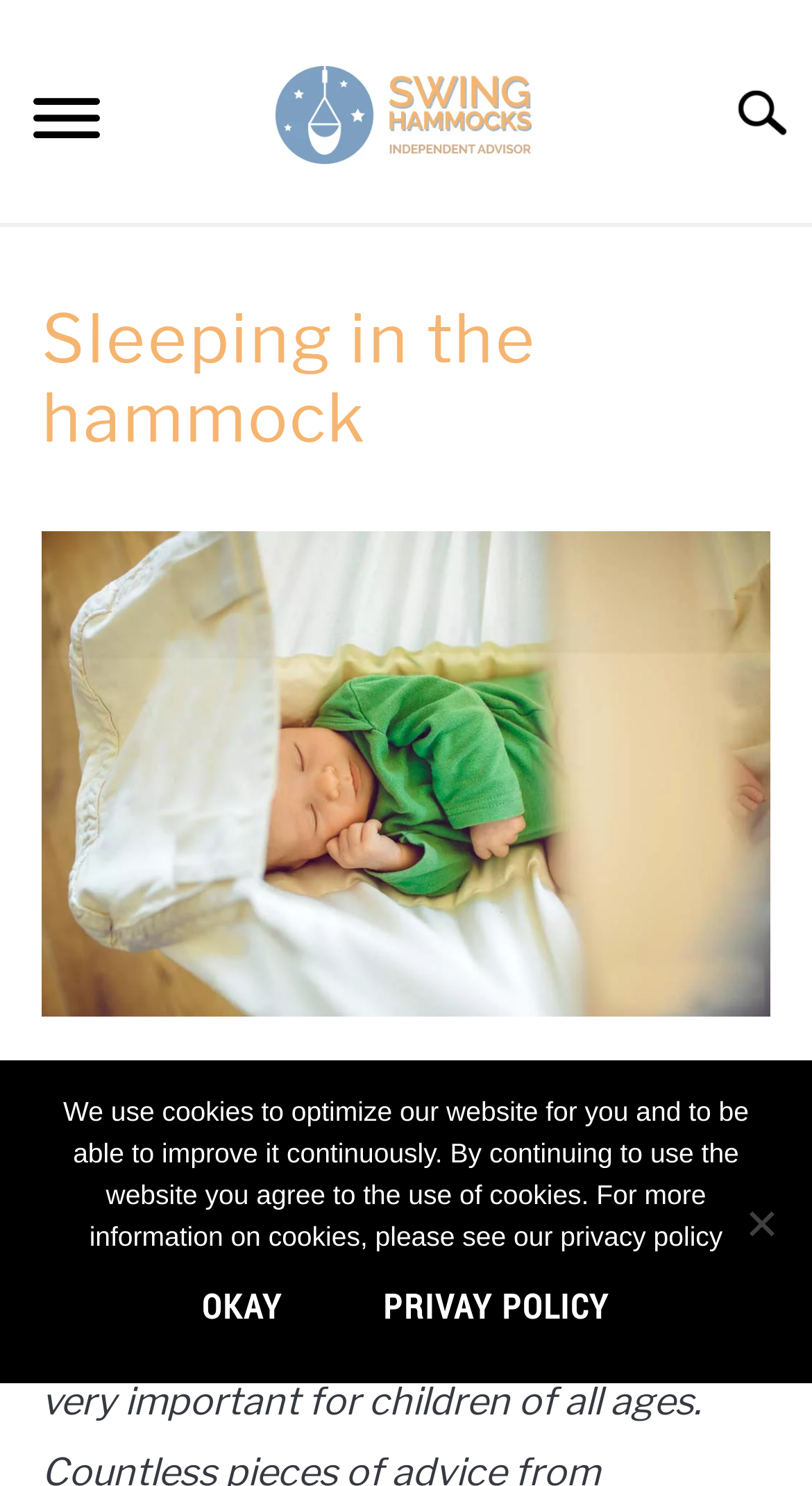Given the description Canvas, predict the bounding box coordinates of the UI element. Ensure the coordinates are in the format (top-left x, top-left y, bottom-right x, bottom-right y) and all values are between 0 and 1.

None